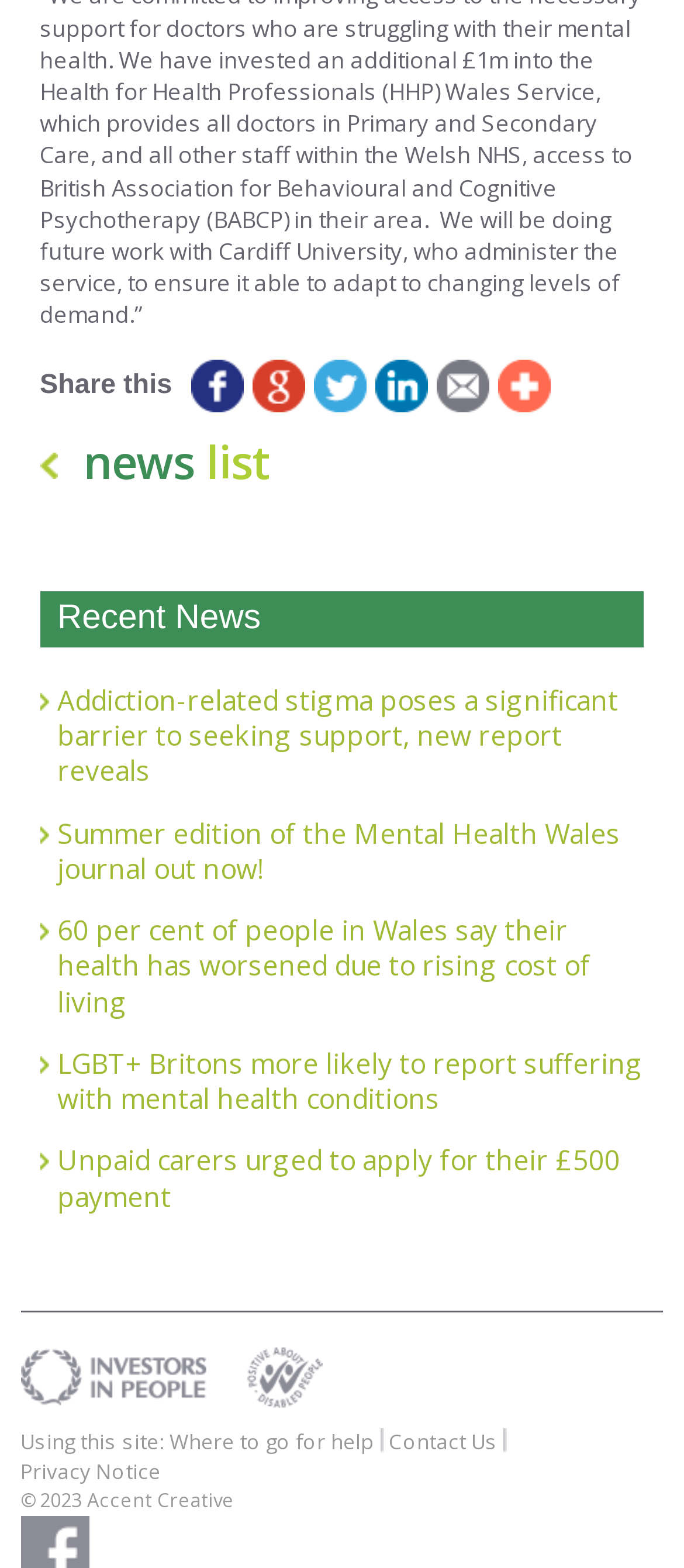What is the copyright year of this website?
Based on the image, provide a one-word or brief-phrase response.

2023